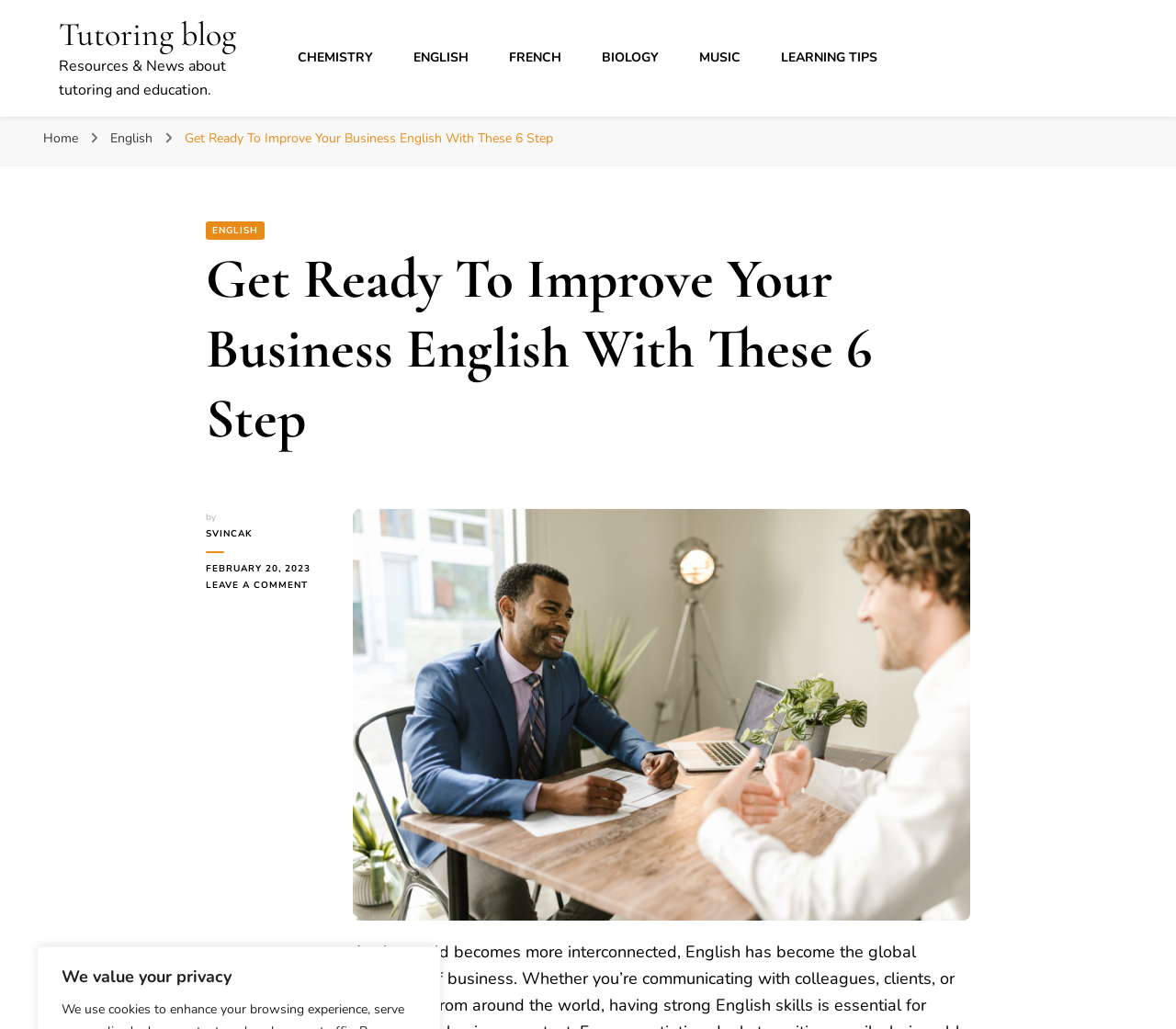Identify the bounding box coordinates for the UI element described as follows: Chemistry. Use the format (top-left x, top-left y, bottom-right x, bottom-right y) and ensure all values are floating point numbers between 0 and 1.

[0.254, 0.047, 0.318, 0.064]